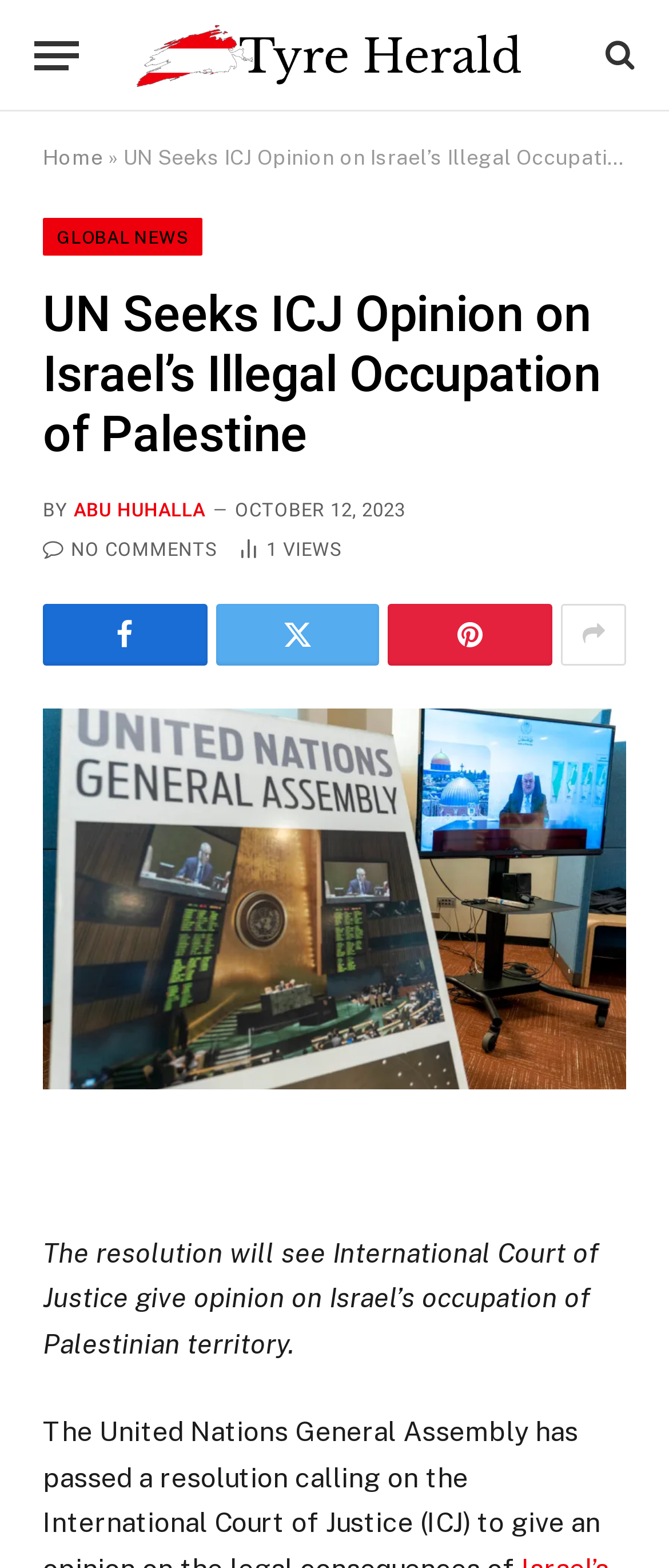Identify and provide the text of the main header on the webpage.

UN Seeks ICJ Opinion on Israel’s Illegal Occupation of Palestine